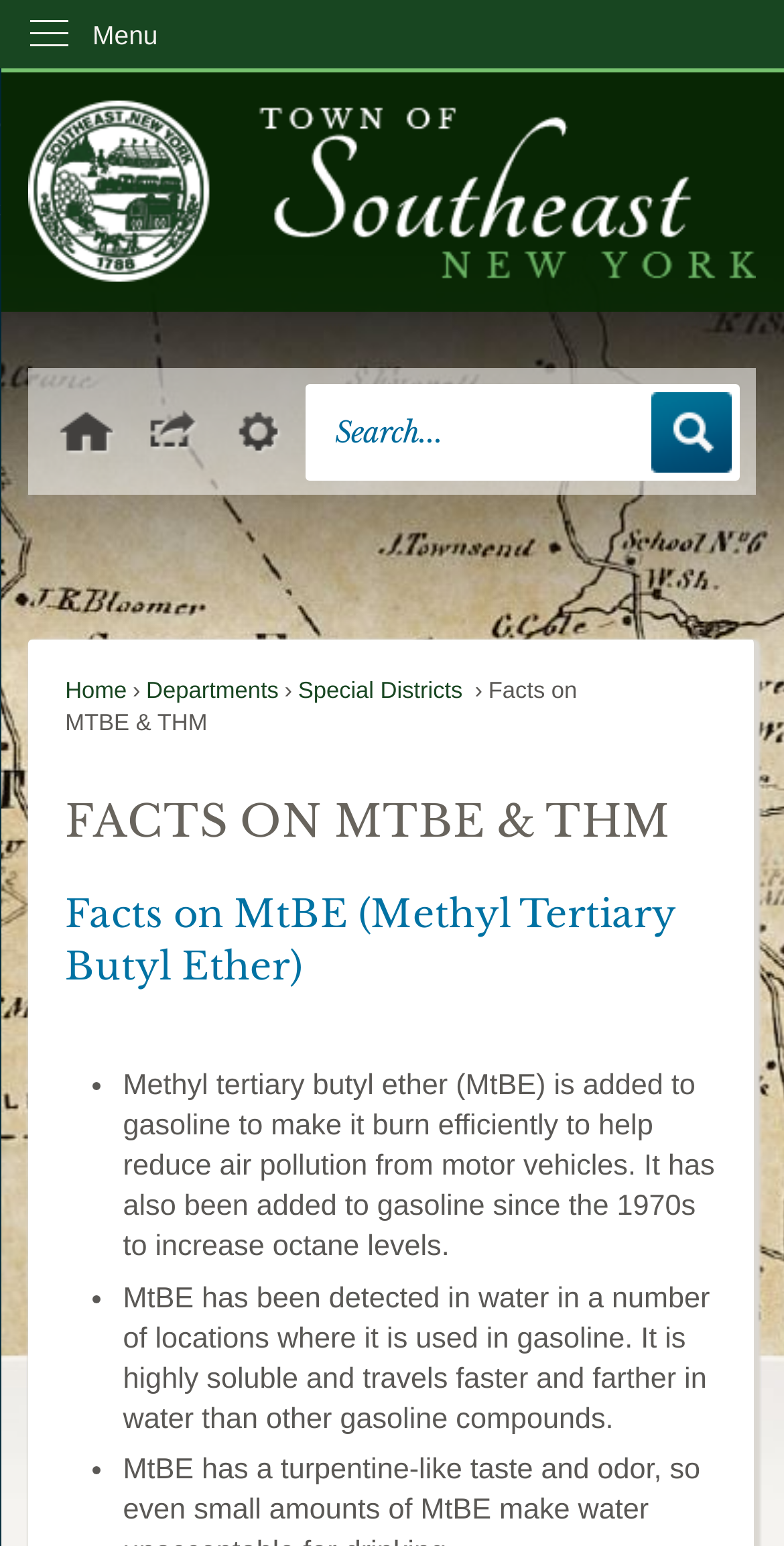Describe all visible elements and their arrangement on the webpage.

The webpage is about understanding the chemicals Methyl tertiary butyl ether (MtBE) and THM (Trihalomethanes) in the context of drinking water. 

At the top left corner, there is a "Skip to Main Content" link. Next to it, there is a vertical menu with a "Menu" label. 

Below the menu, there is a heading "SiteID-3" with a link and an image. 

To the right of the heading, there are three regions: "Share", "Site Tools", and "Search". The "Share" region has a button with a "Share" heading and an image. The "Site Tools" region has a button with a "Site Tools" heading and an image. The "Search" region has a textbox, a status indicator, and a "Go to Site Search" button with an image.

Below these regions, there are four links: "Home", "Departments", "Special Districts", and a heading "Facts on MTBE & THM". 

The main content of the webpage starts with a heading "FACTS ON MTBE & THM", followed by a heading "Facts on MtBE (Methyl Tertiary Butyl Ether)". 

There are three list markers with corresponding static text describing MtBE: its purpose in gasoline, its detection in water, and its properties in water.